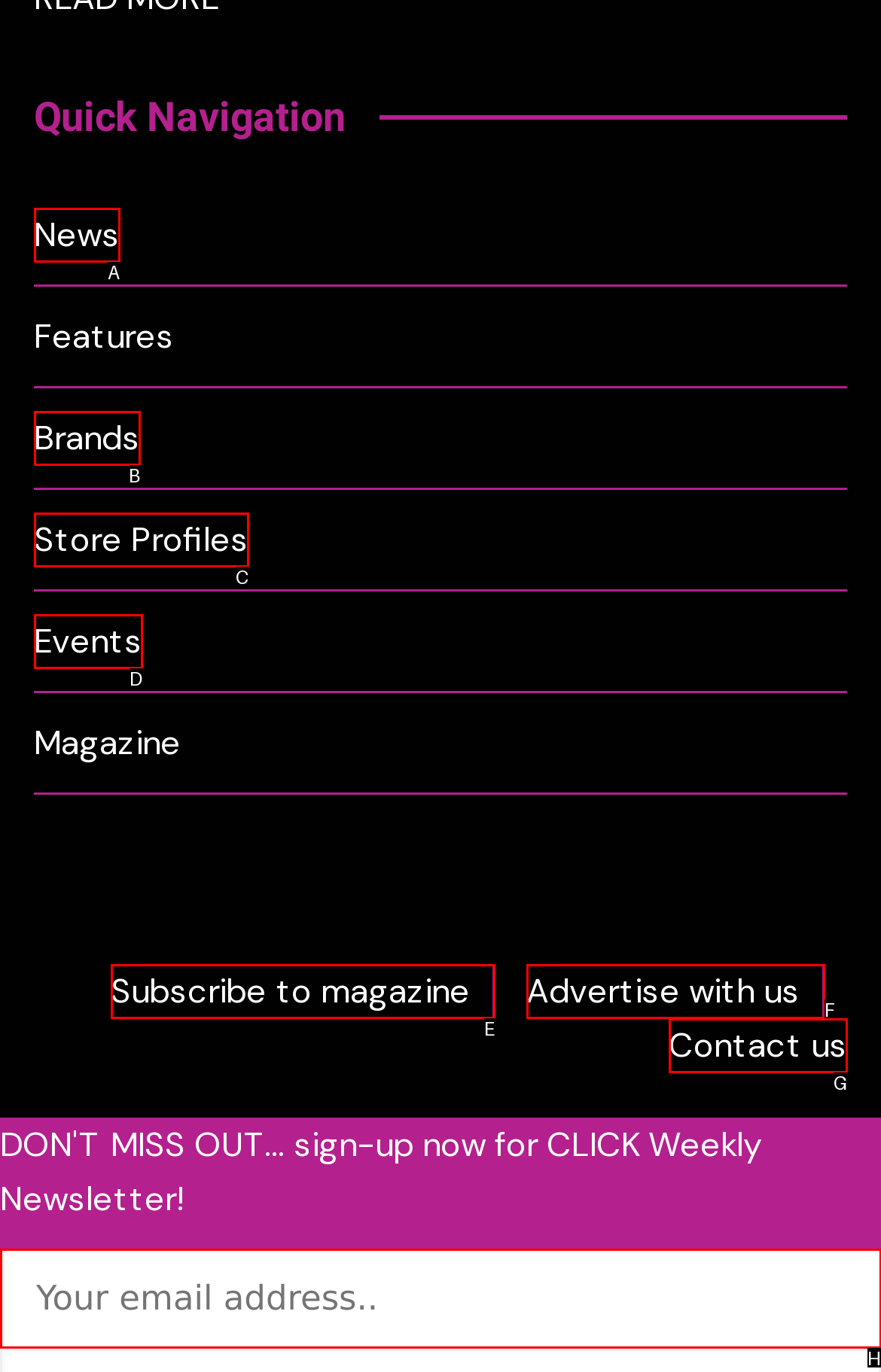Using the element description: Contact us, select the HTML element that matches best. Answer with the letter of your choice.

G